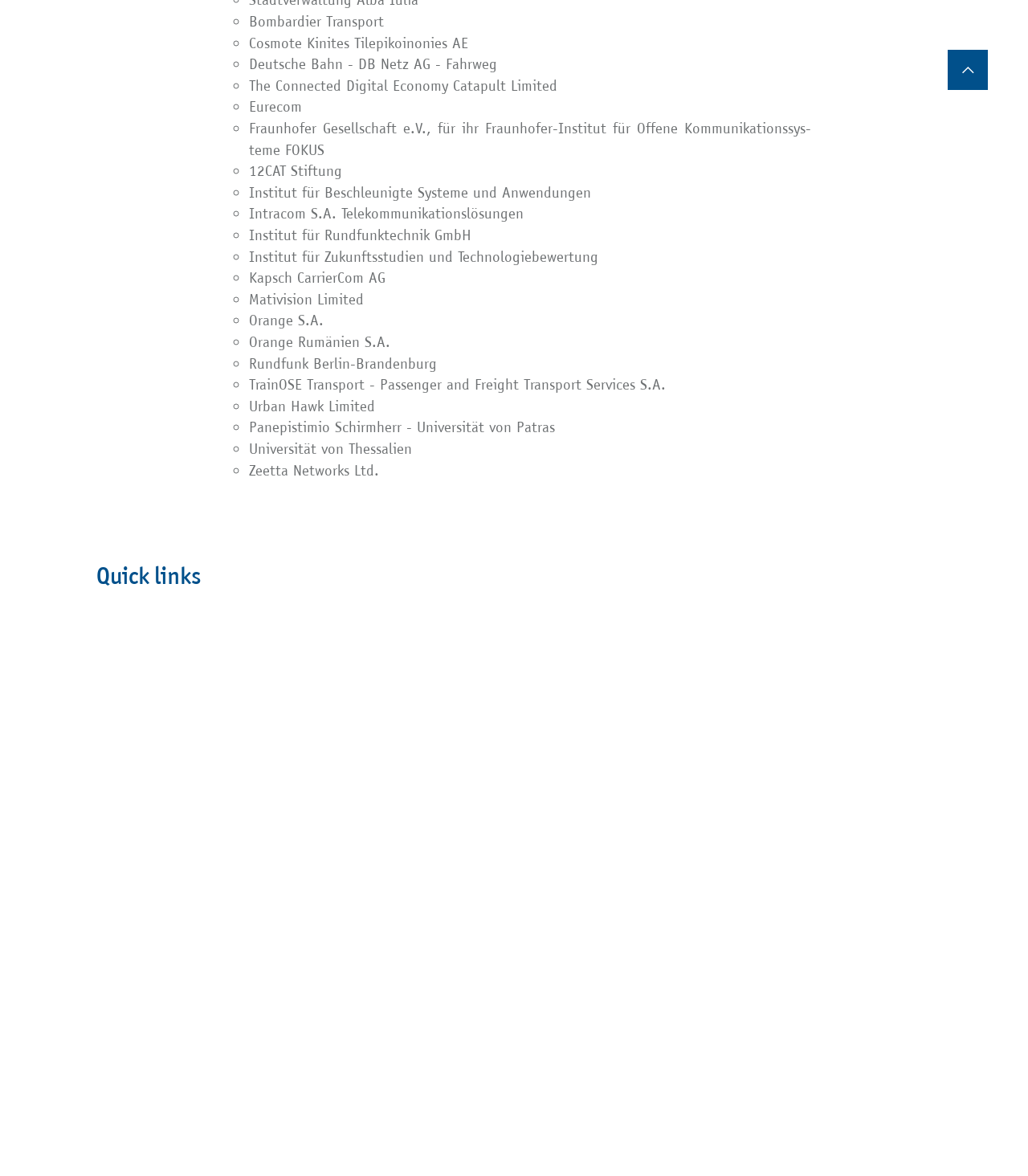Identify the bounding box for the described UI element: "parent_node: Follow us: title="Twitter"".

[0.877, 0.712, 0.925, 0.754]